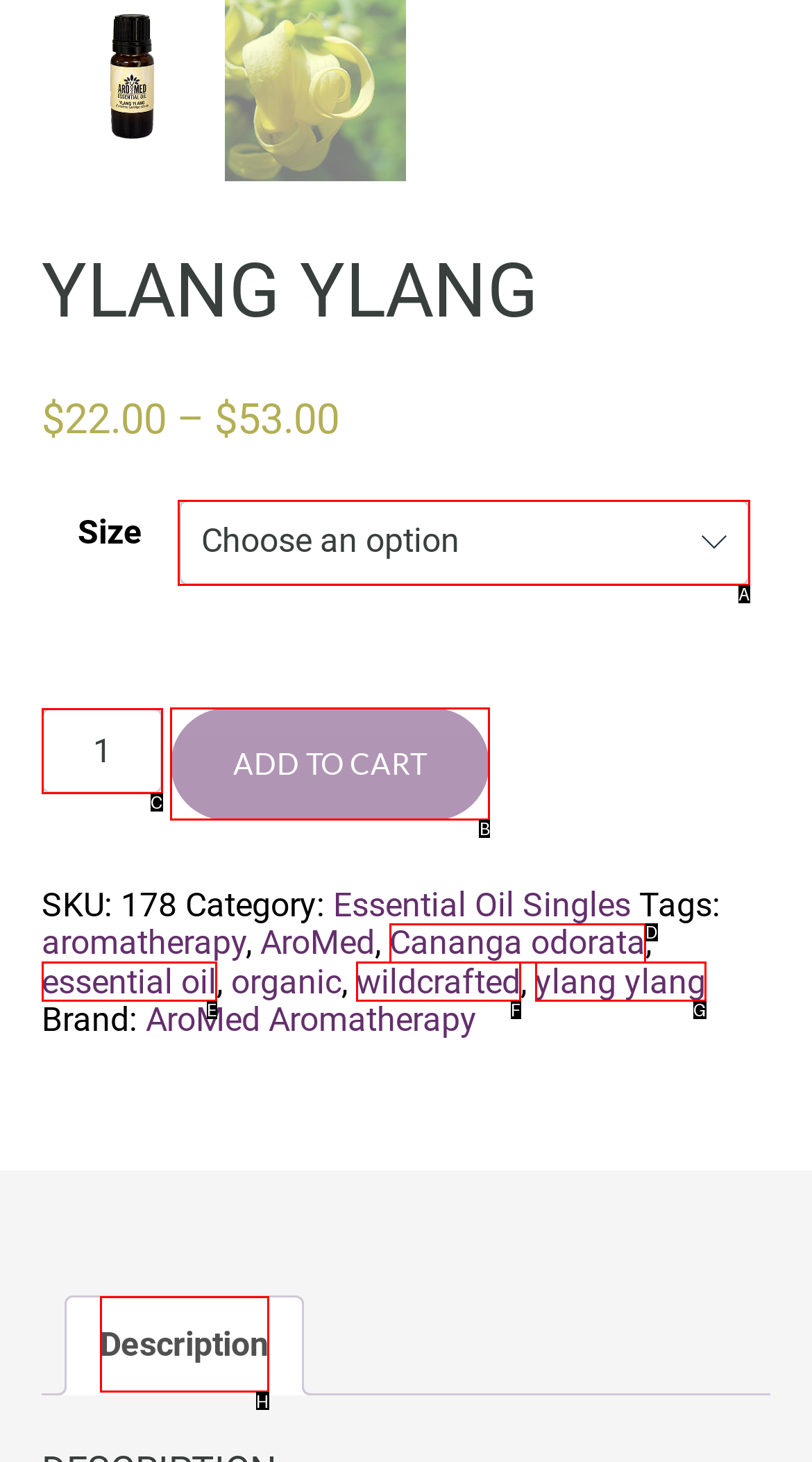Which HTML element should be clicked to complete the following task: View auto page?
Answer with the letter corresponding to the correct choice.

None